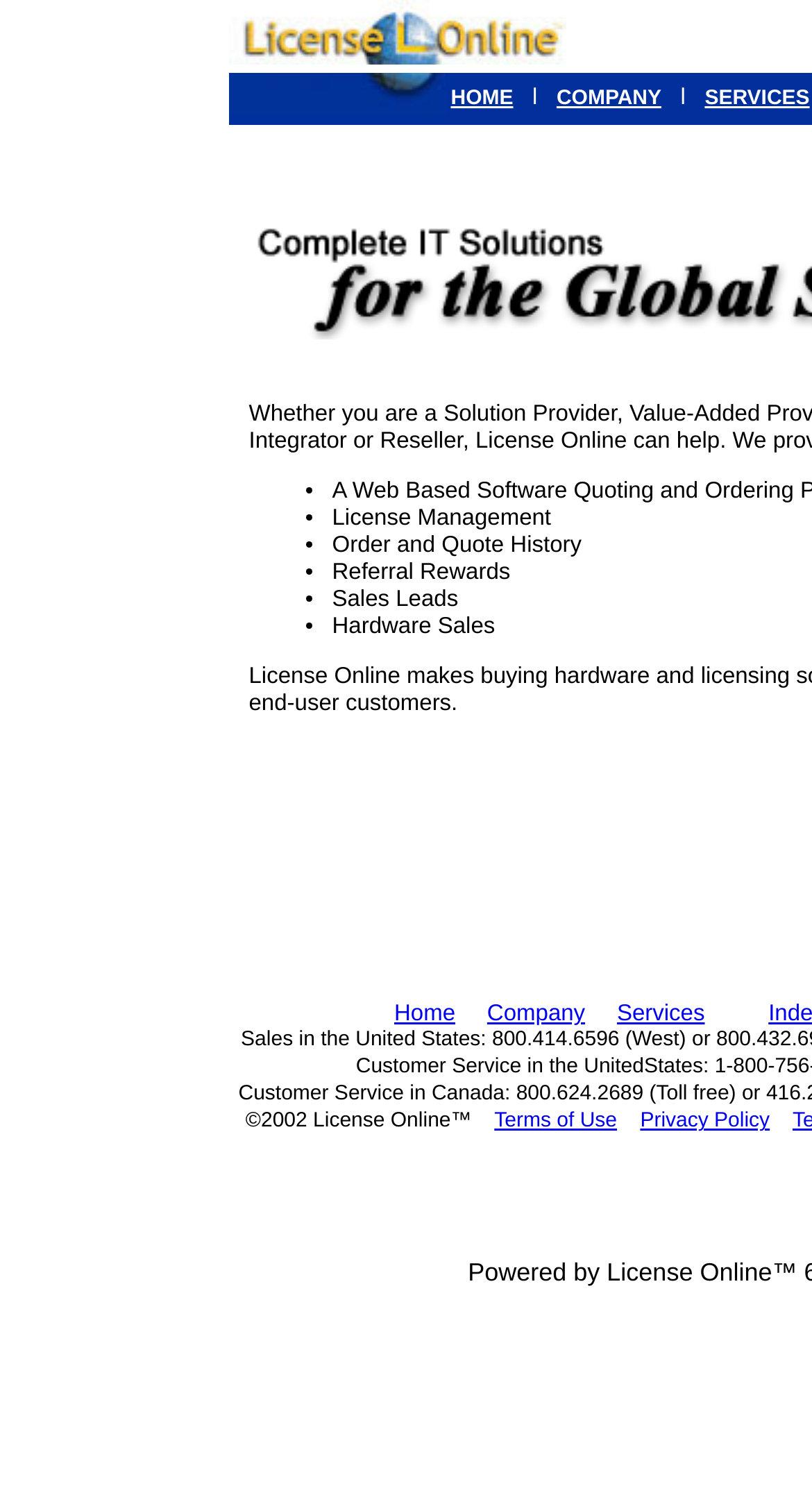Find and provide the bounding box coordinates for the UI element described with: "Privacy Policy".

[0.788, 0.743, 0.948, 0.758]